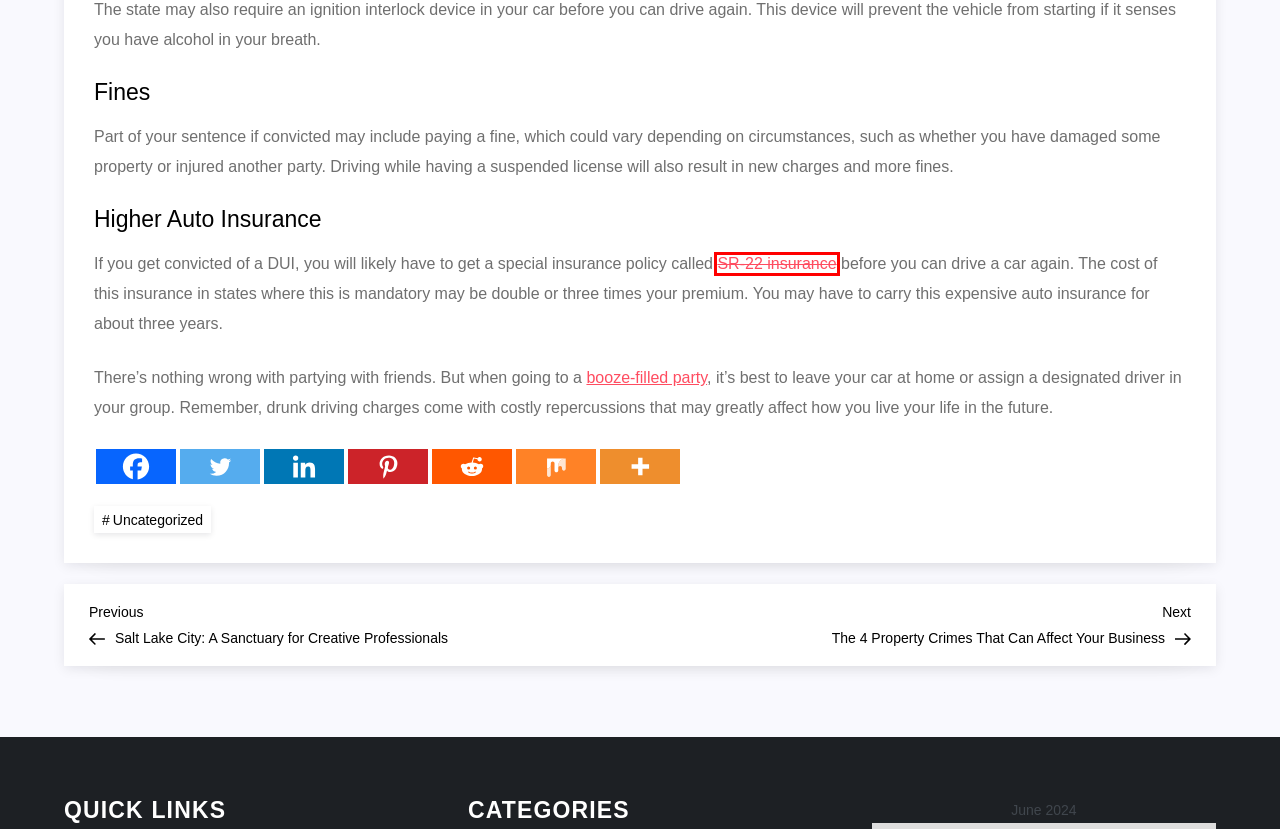With the provided webpage screenshot containing a red bounding box around a UI element, determine which description best matches the new webpage that appears after clicking the selected element. The choices are:
A. Privacy Policy | SandyDumont.com
B. Uncategorized Archives | SandyDumont.com
C. Corporate Image Consulting for Businesses | SandyDumont.com
D. What is SR-22 Insurance? What Are the Costs of SR-22? | DrivingLaws.org
E. Salt Lake City: Why Utah's Capital Inspires Creatives | SandyDumont.com
F. Property Crimes: How They Can Impact Your Business | SandyDumont.com
G. Entrepreneurship Archives | SandyDumont.com
H. Sandy Dumont, Author at SandyDumont.com

D